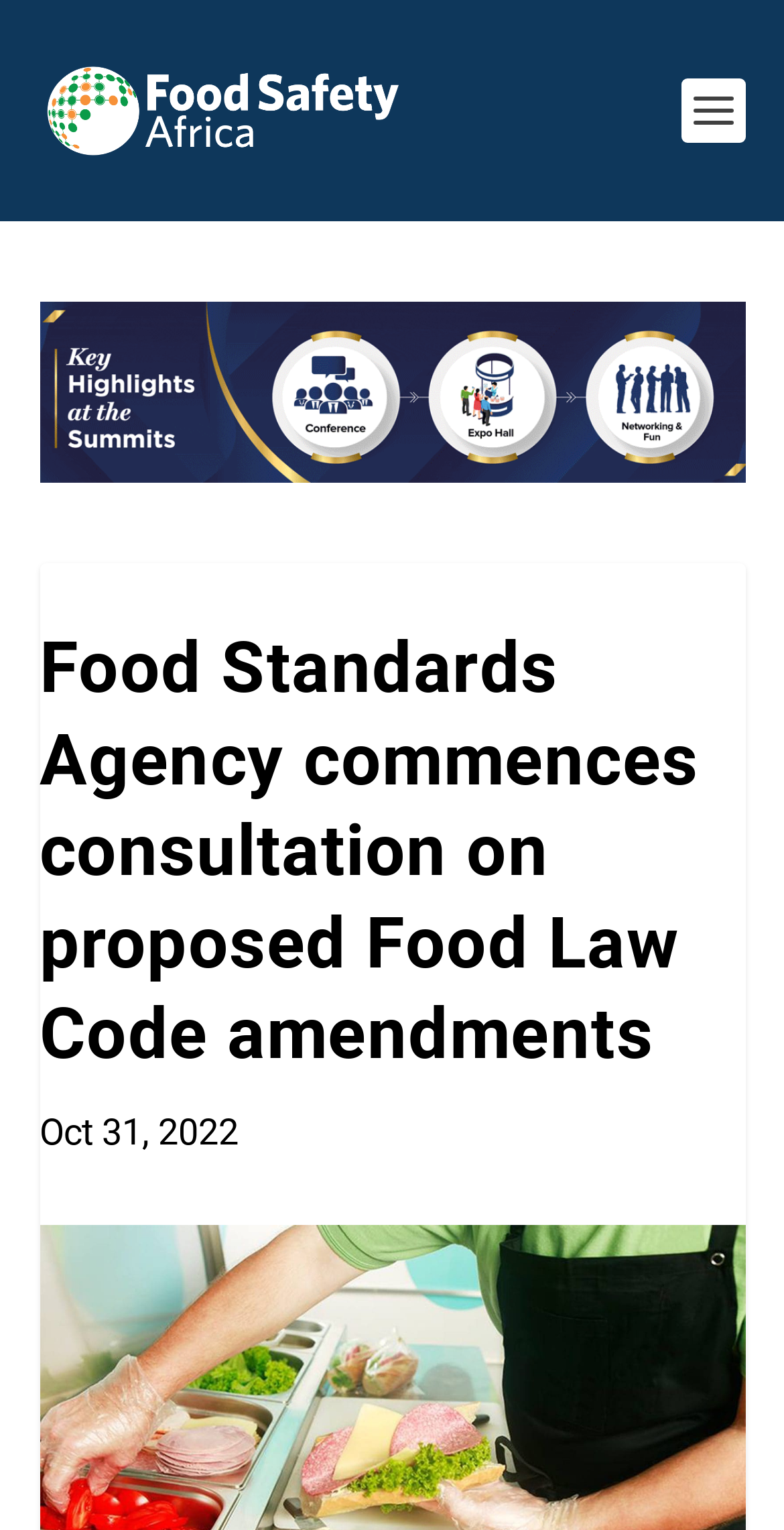Identify and extract the heading text of the webpage.

Food Standards Agency commences consultation on proposed Food Law Code amendments